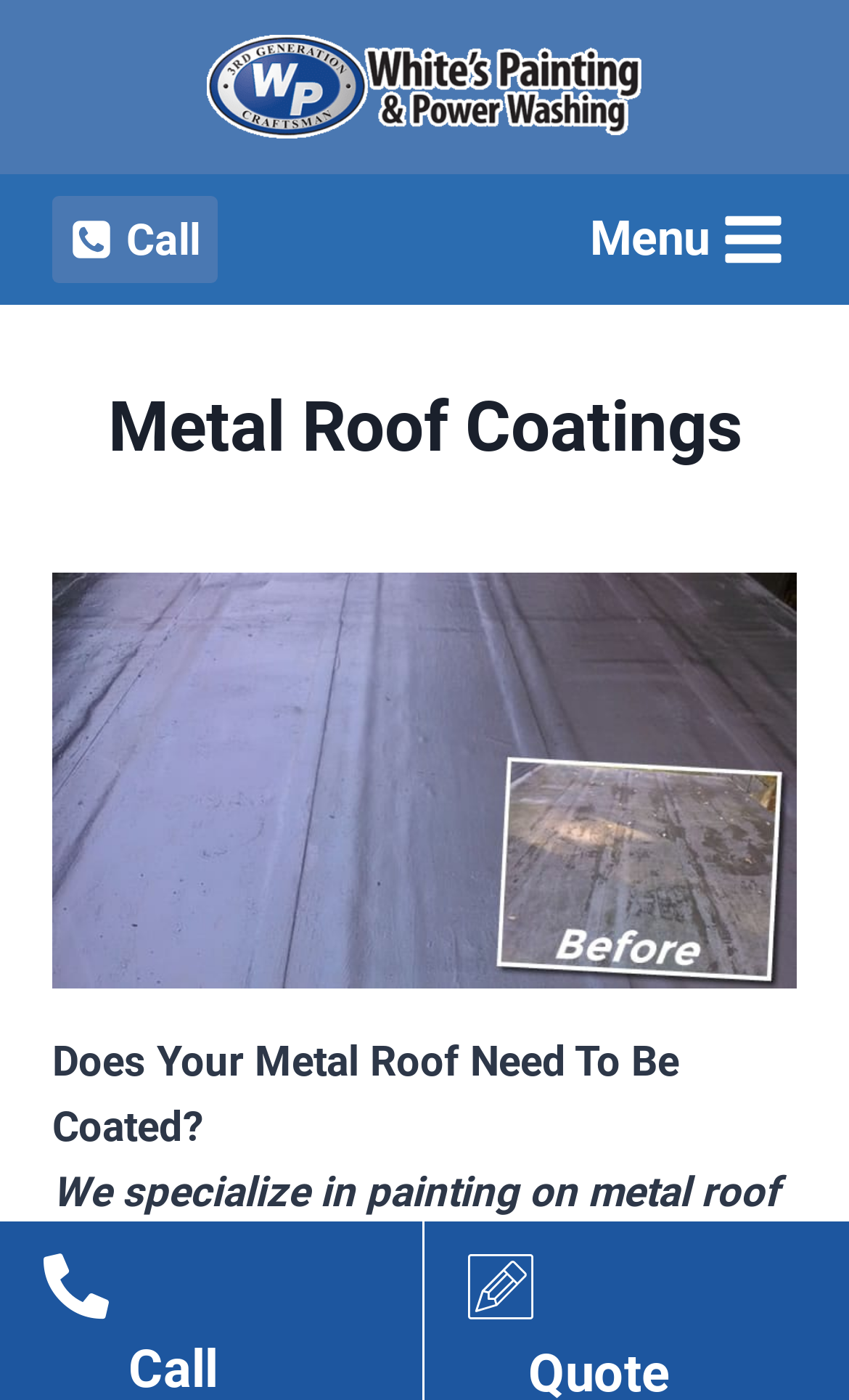Based on the image, provide a detailed and complete answer to the question: 
What service do they offer for metal roofs?

I found this information by looking at the main content section of the webpage, where there is a heading that says 'Metal Roof Coatings'. The text below the heading mentions that the company specializes in painting on metal roof coatings, which suggests that they offer a coating service for metal roofs.